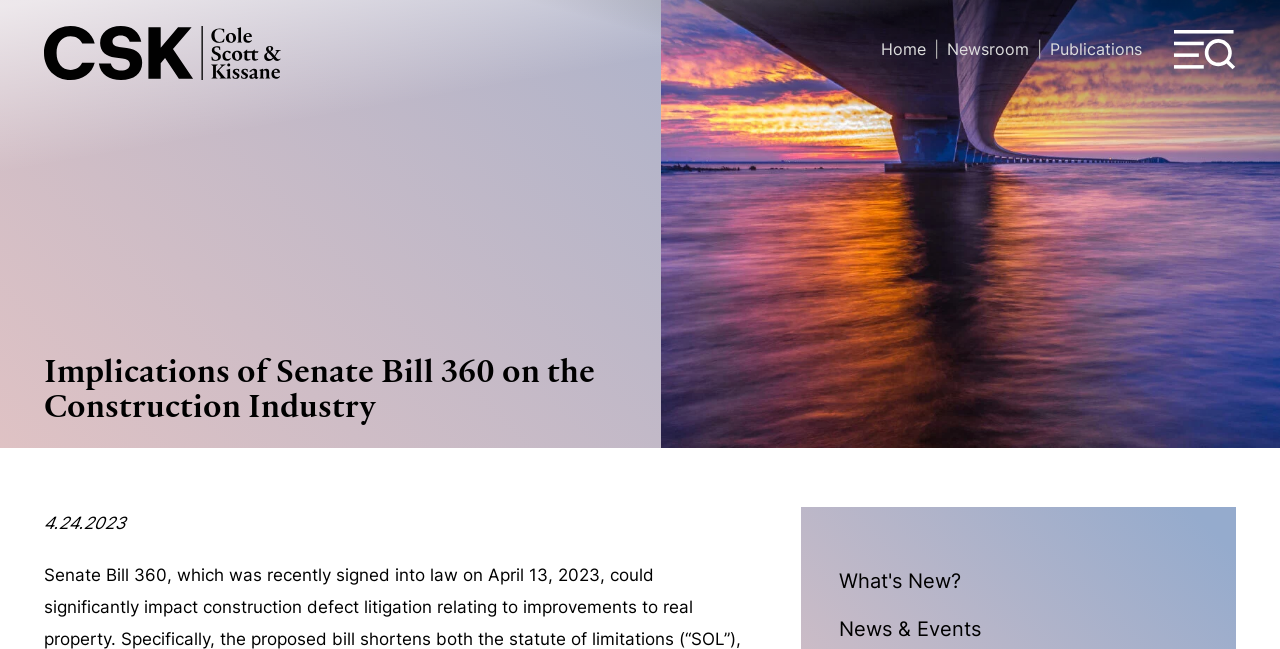Highlight the bounding box coordinates of the region I should click on to meet the following instruction: "open main menu".

[0.914, 0.04, 0.969, 0.114]